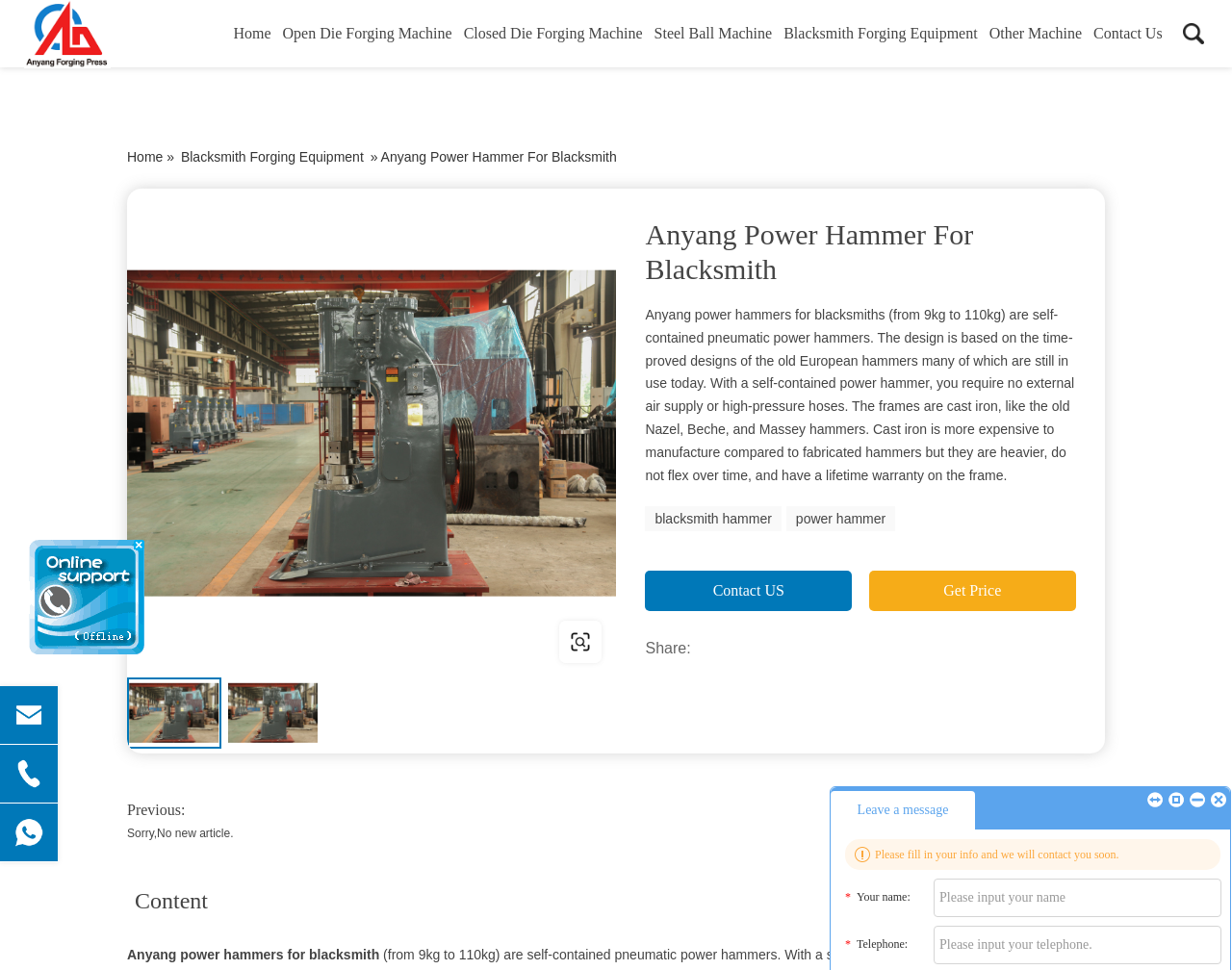Determine the bounding box coordinates of the area to click in order to meet this instruction: "Click on the 'Home' link".

[0.185, 0.0, 0.225, 0.069]